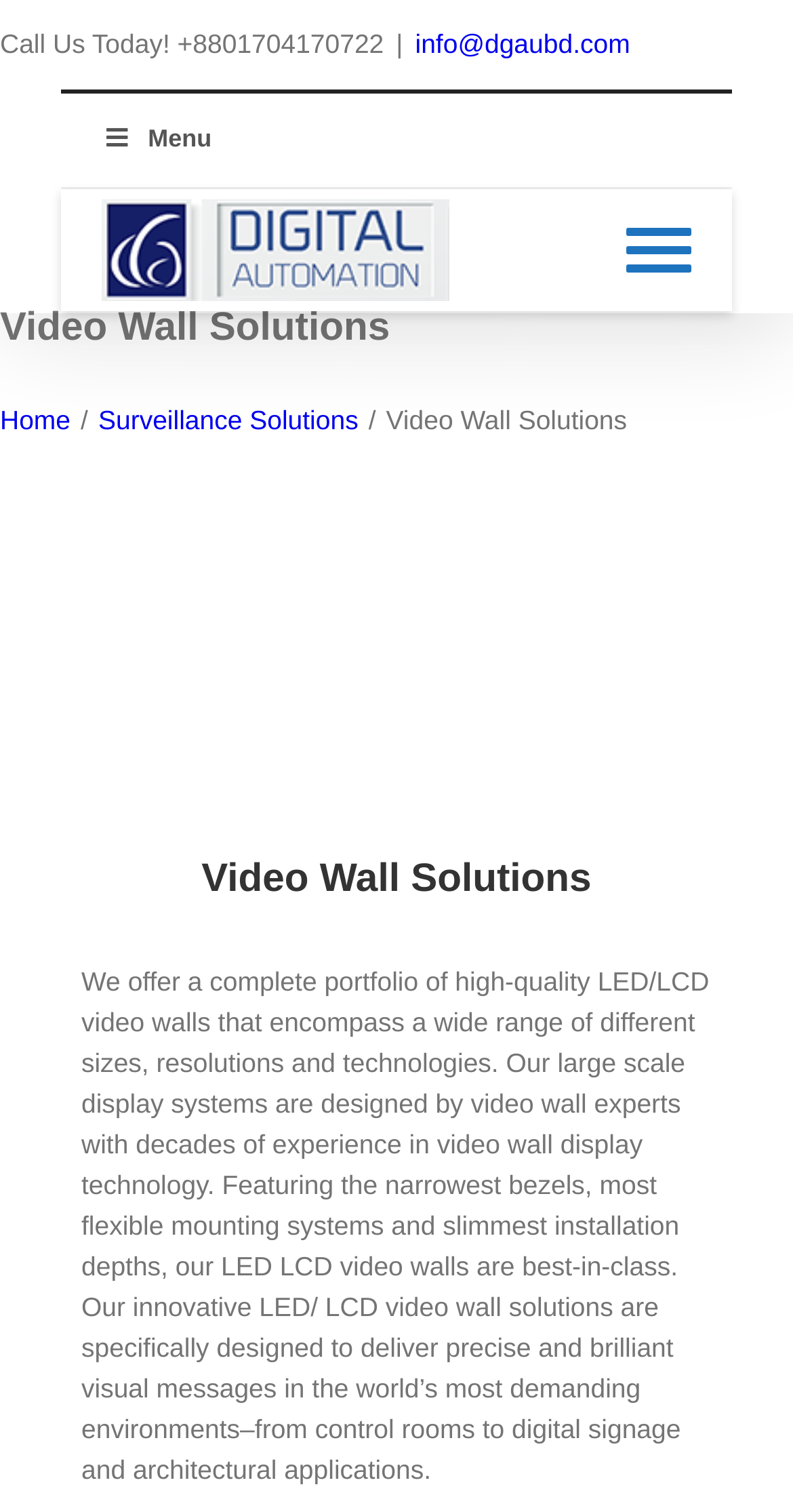Locate the heading on the webpage and return its text.

Video Wall Solutions